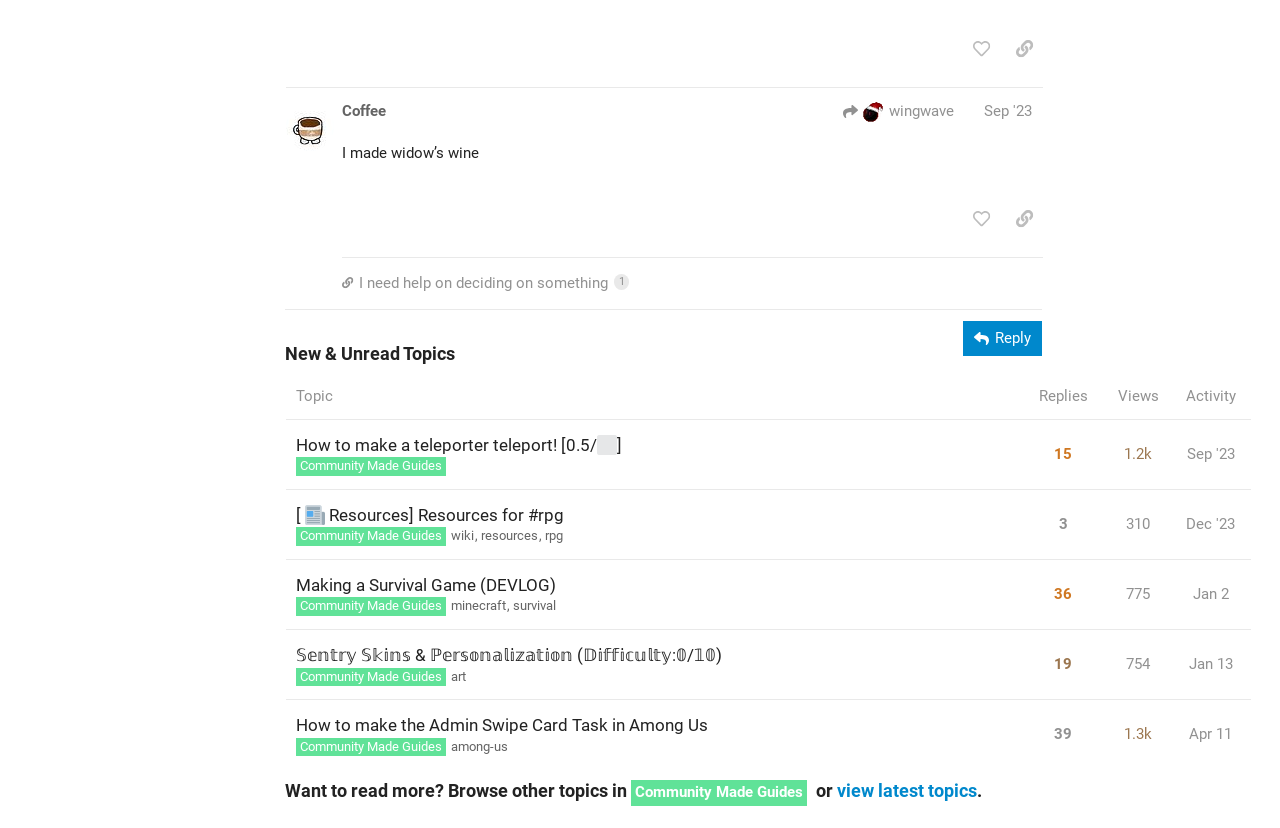Determine the coordinates of the bounding box for the clickable area needed to execute this instruction: "share a link to this post".

[0.786, 0.039, 0.815, 0.081]